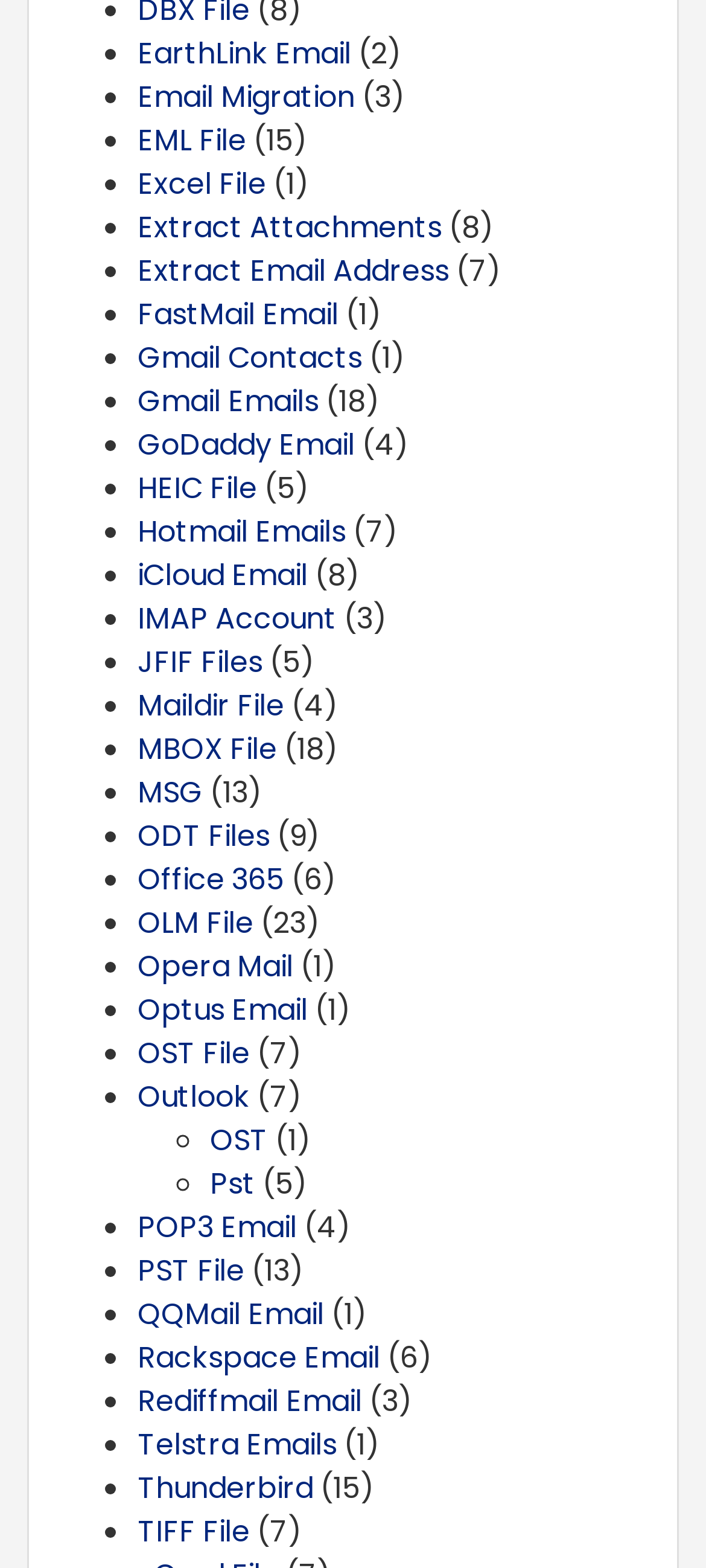Can this webpage convert emails from Office 365?
Offer a detailed and exhaustive answer to the question.

According to the list of links and static text on the webpage, there is a link to 'Office 365' which suggests that this webpage supports email conversion from Office 365.